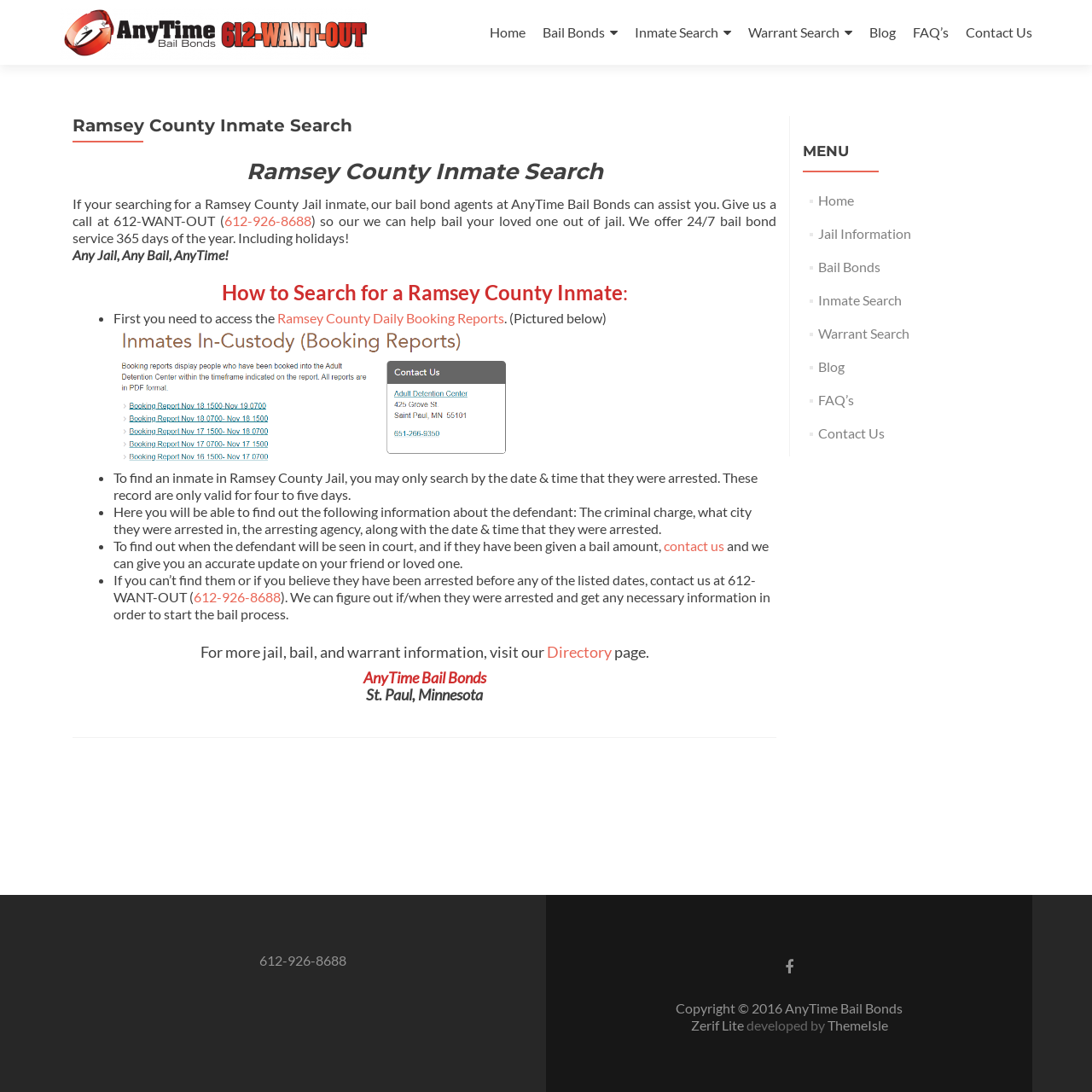Show the bounding box coordinates for the element that needs to be clicked to execute the following instruction: "Call 612-WANT-OUT for bail bond service". Provide the coordinates in the form of four float numbers between 0 and 1, i.e., [left, top, right, bottom].

[0.205, 0.195, 0.285, 0.209]